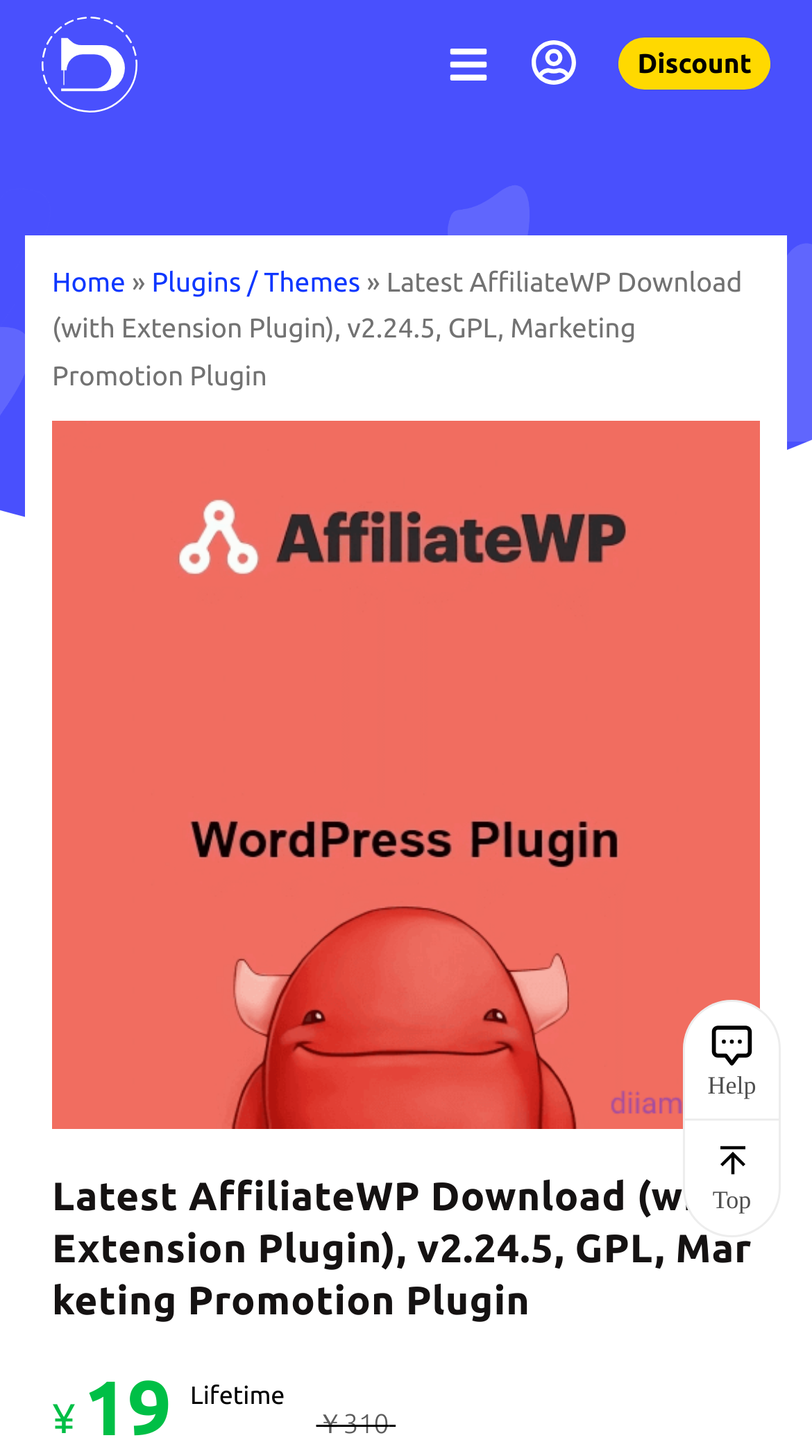Predict the bounding box coordinates of the UI element that matches this description: "Discount". The coordinates should be in the format [left, top, right, bottom] with each value between 0 and 1.

[0.762, 0.031, 0.949, 0.057]